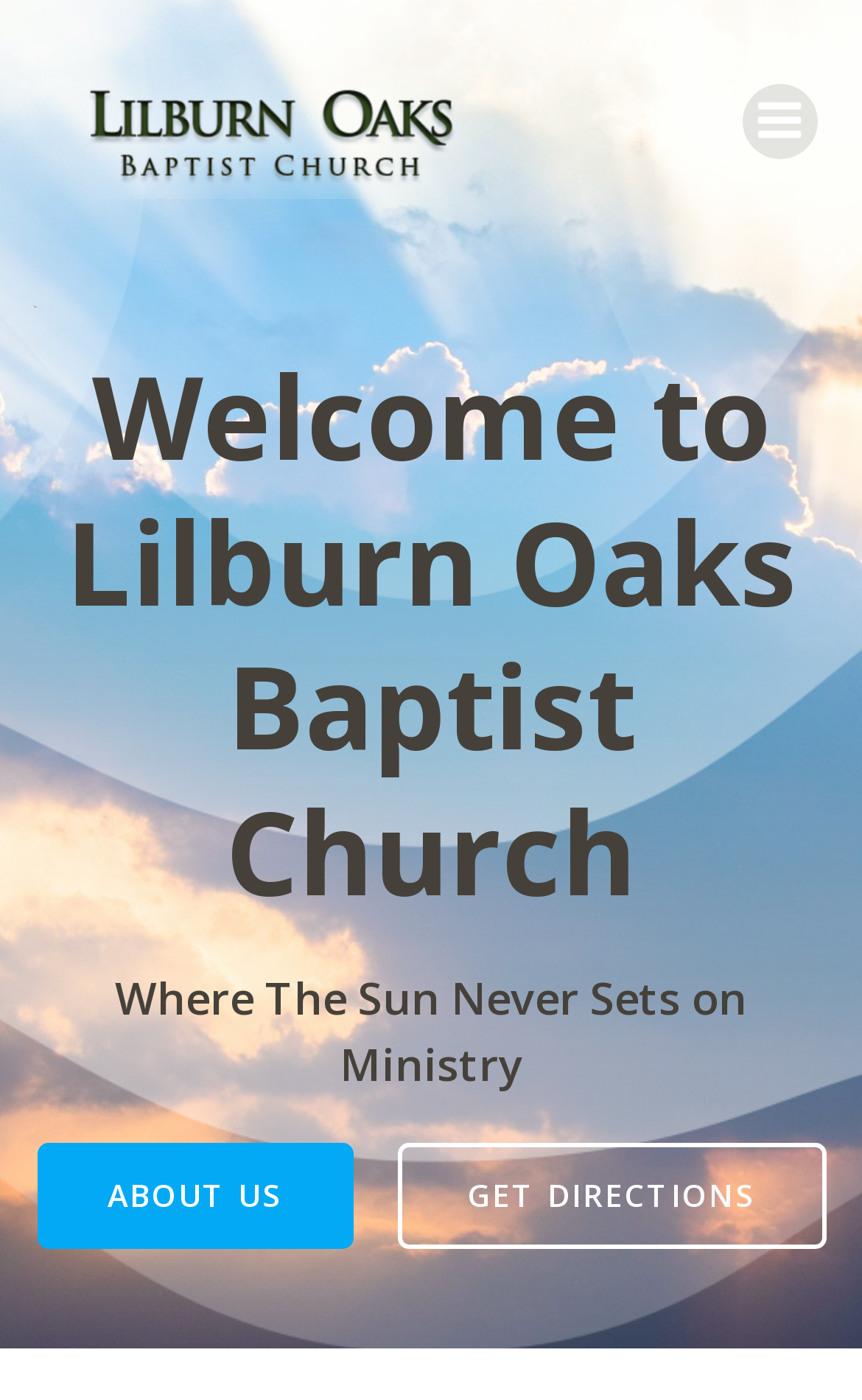What is the position of the 'GET DIRECTIONS' link?
Could you answer the question with a detailed and thorough explanation?

The 'GET DIRECTIONS' link is located at the bottom right of the webpage, with its bounding box coordinates being [0.46, 0.816, 0.958, 0.892].